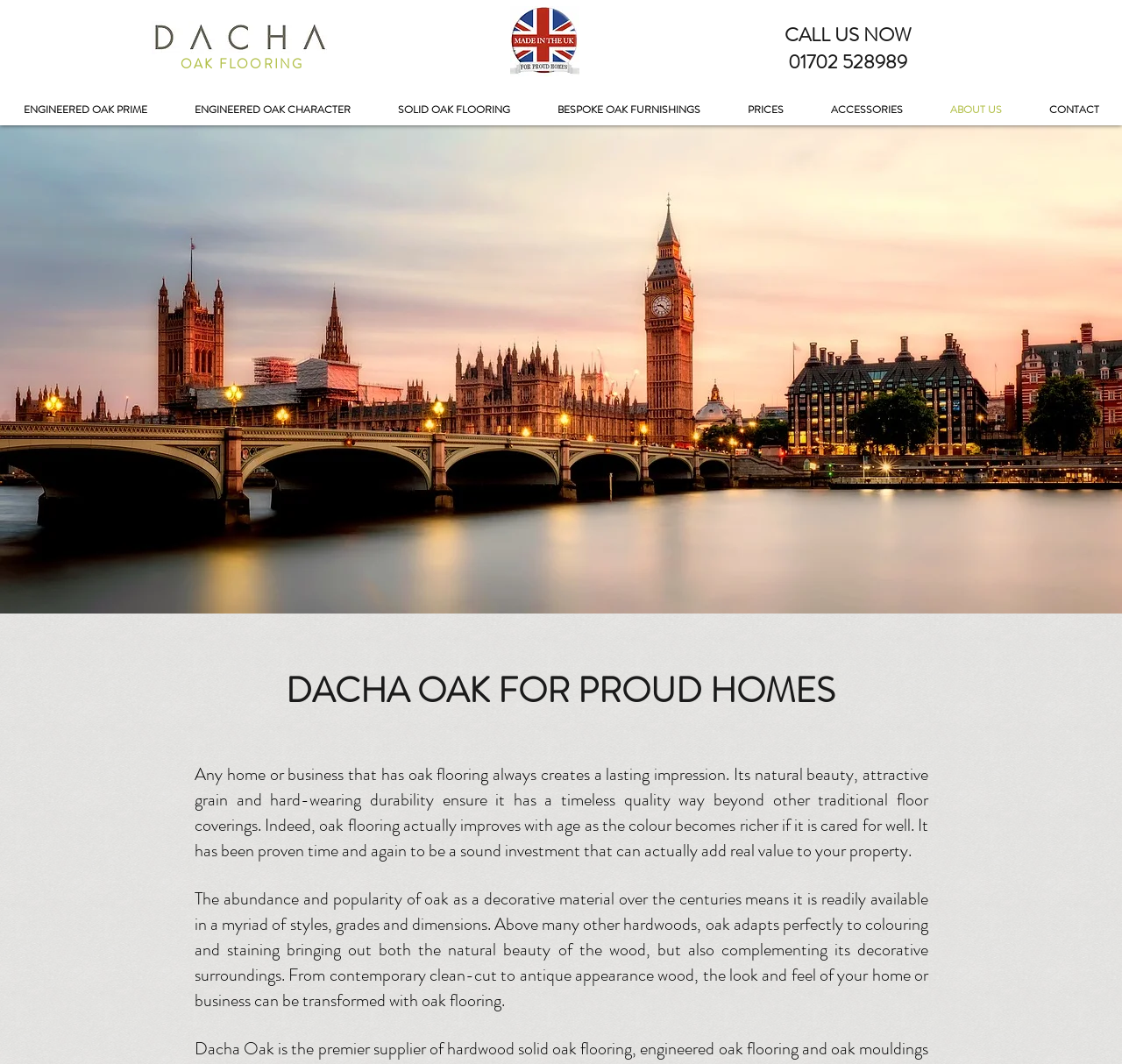What is the phone number to call for inquiries?
From the details in the image, provide a complete and detailed answer to the question.

The phone number to call for inquiries is 01702 528989, which is mentioned on the webpage as a heading '01702 528989' with a link to call.